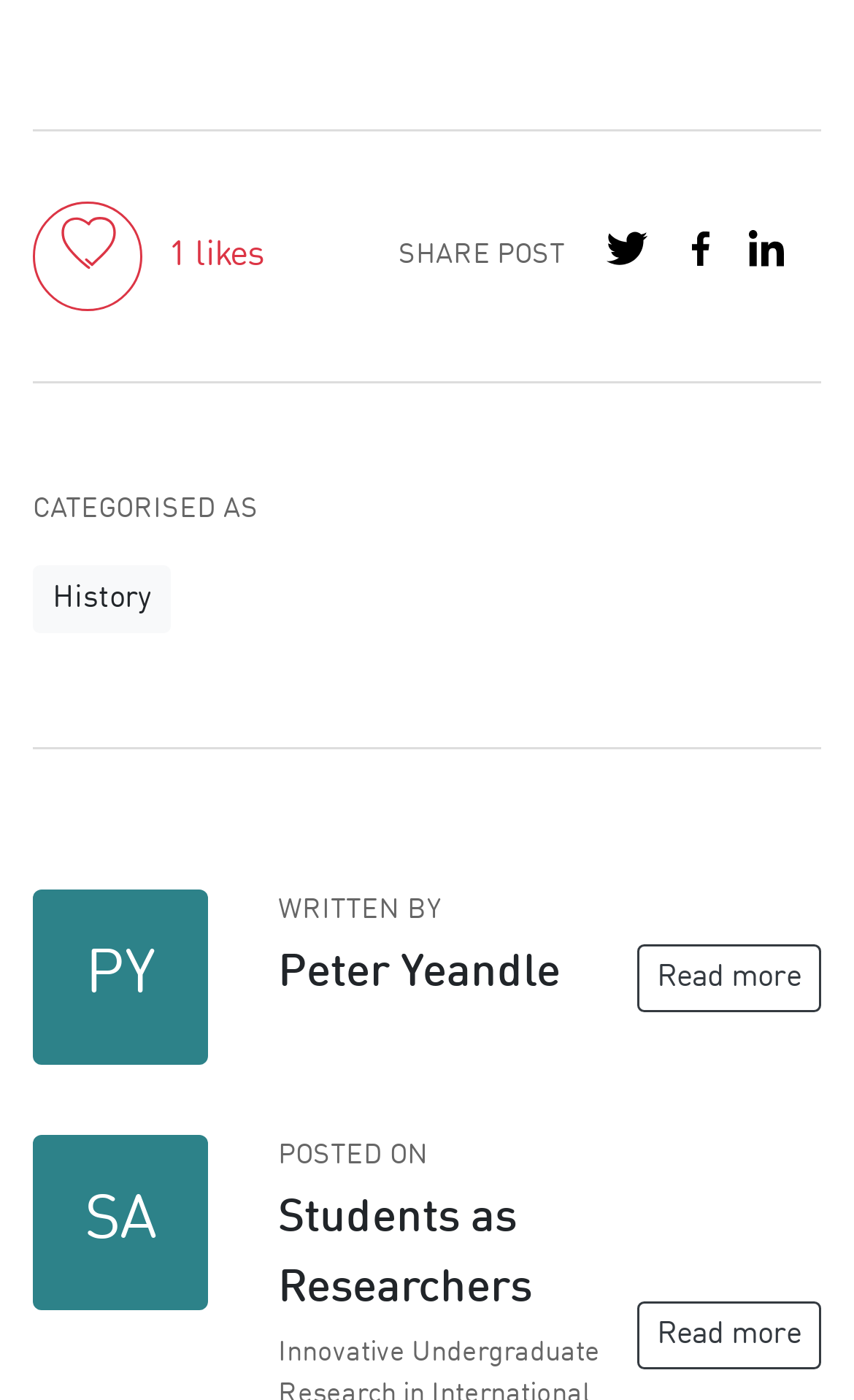Please determine the bounding box coordinates of the element's region to click in order to carry out the following instruction: "Toggle like". The coordinates should be four float numbers between 0 and 1, i.e., [left, top, right, bottom].

[0.038, 0.144, 0.167, 0.222]